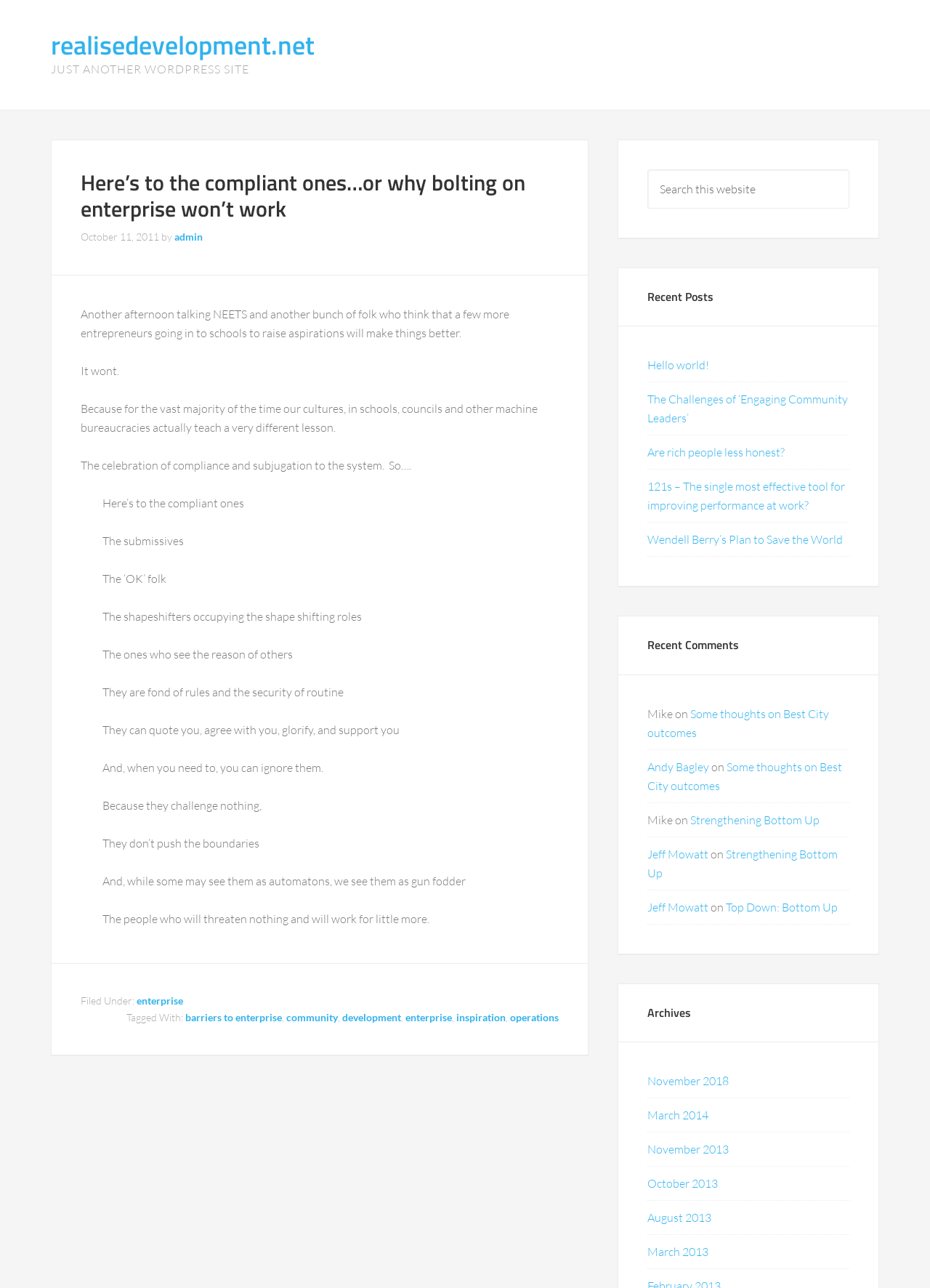Find the bounding box coordinates of the element to click in order to complete this instruction: "Search this website". The bounding box coordinates must be four float numbers between 0 and 1, denoted as [left, top, right, bottom].

[0.696, 0.132, 0.913, 0.162]